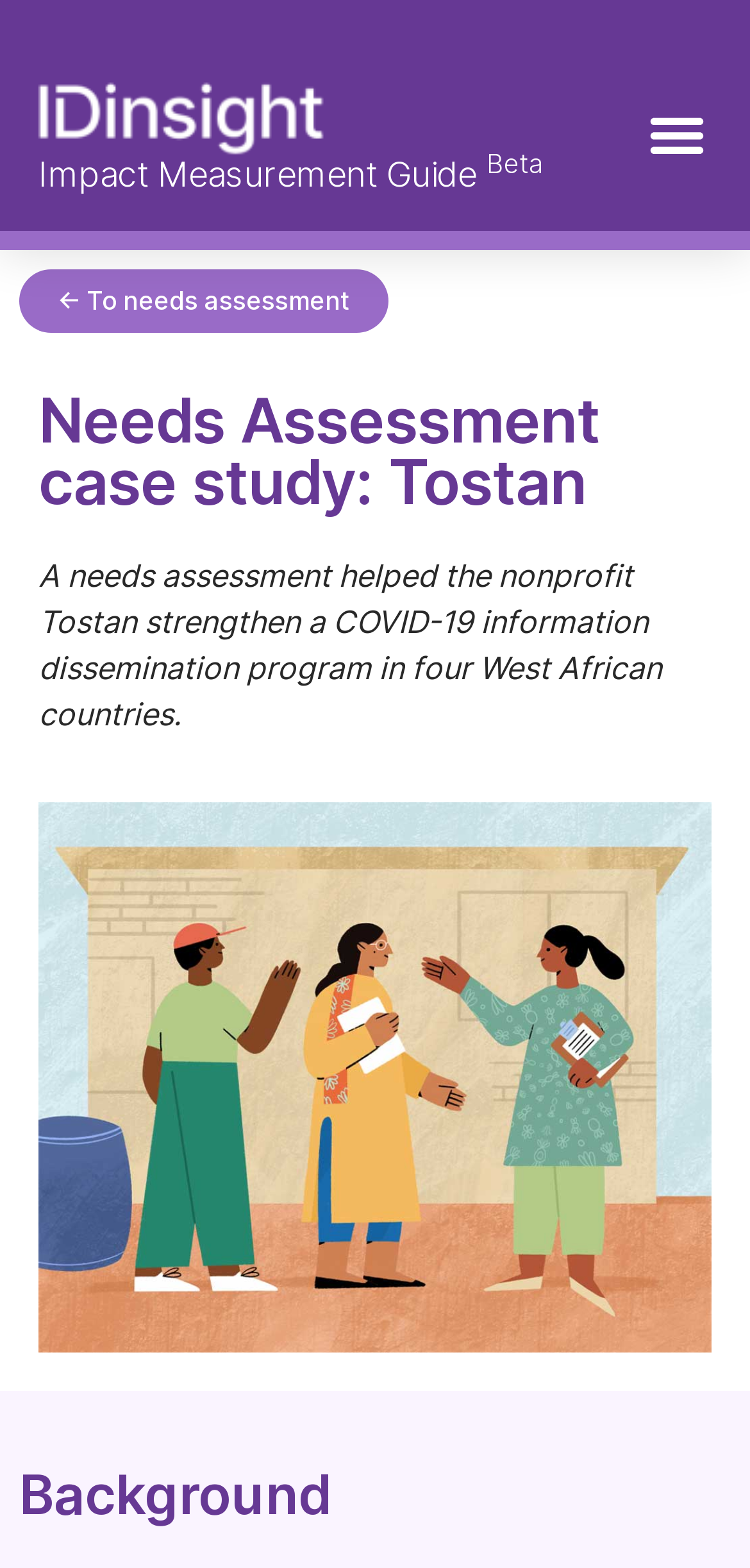Is the menu toggle button expanded?
Please ensure your answer is as detailed and informative as possible.

The answer can be found in the button element which has an attribute 'expanded' set to 'False', indicating that the menu toggle button is not expanded.